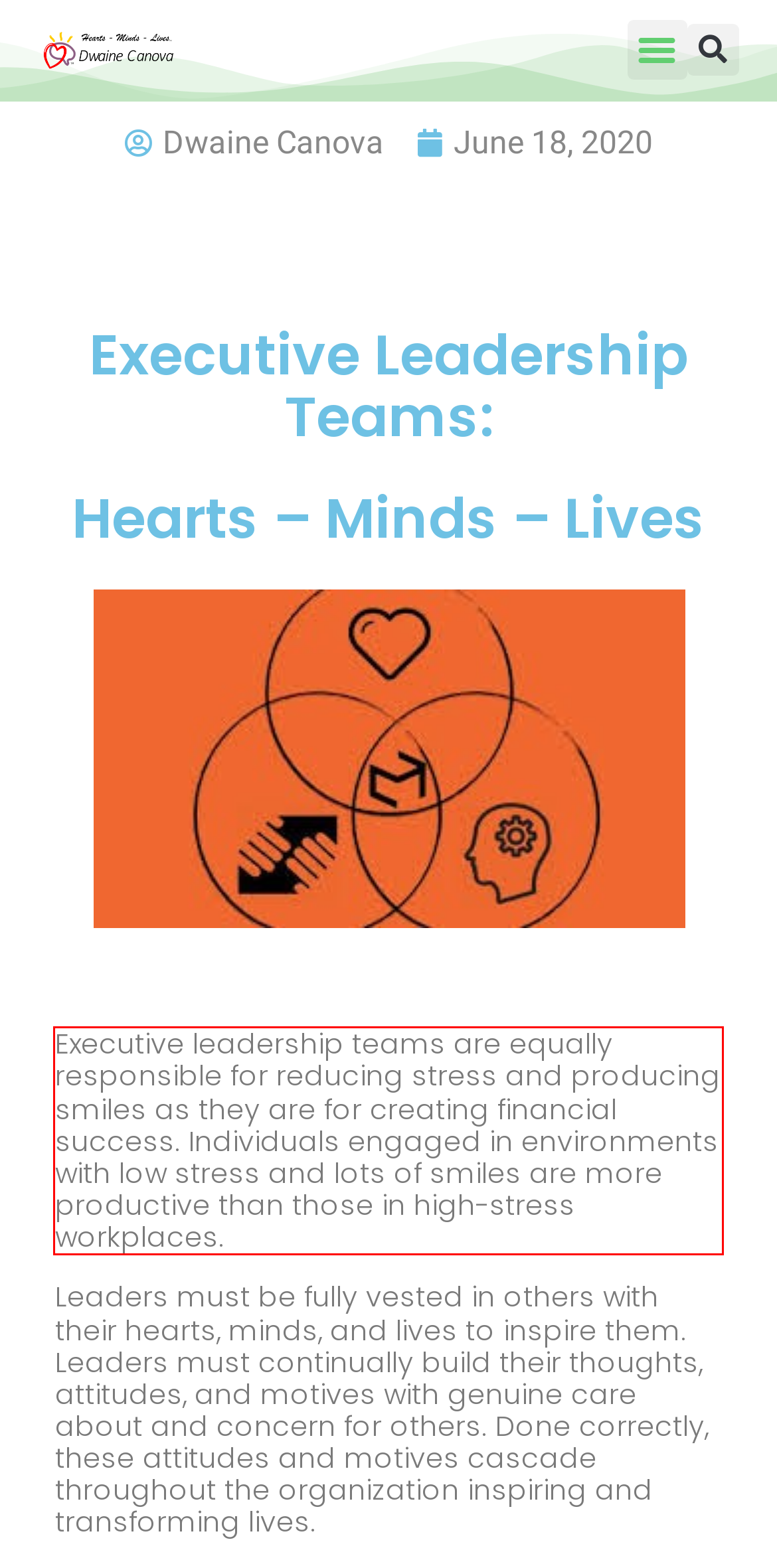From the screenshot of the webpage, locate the red bounding box and extract the text contained within that area.

Executive leadership teams are equally responsible for reducing stress and producing smiles as they are for creating financial success. Individuals engaged in environments with low stress and lots of smiles are more productive than those in high-stress workplaces.